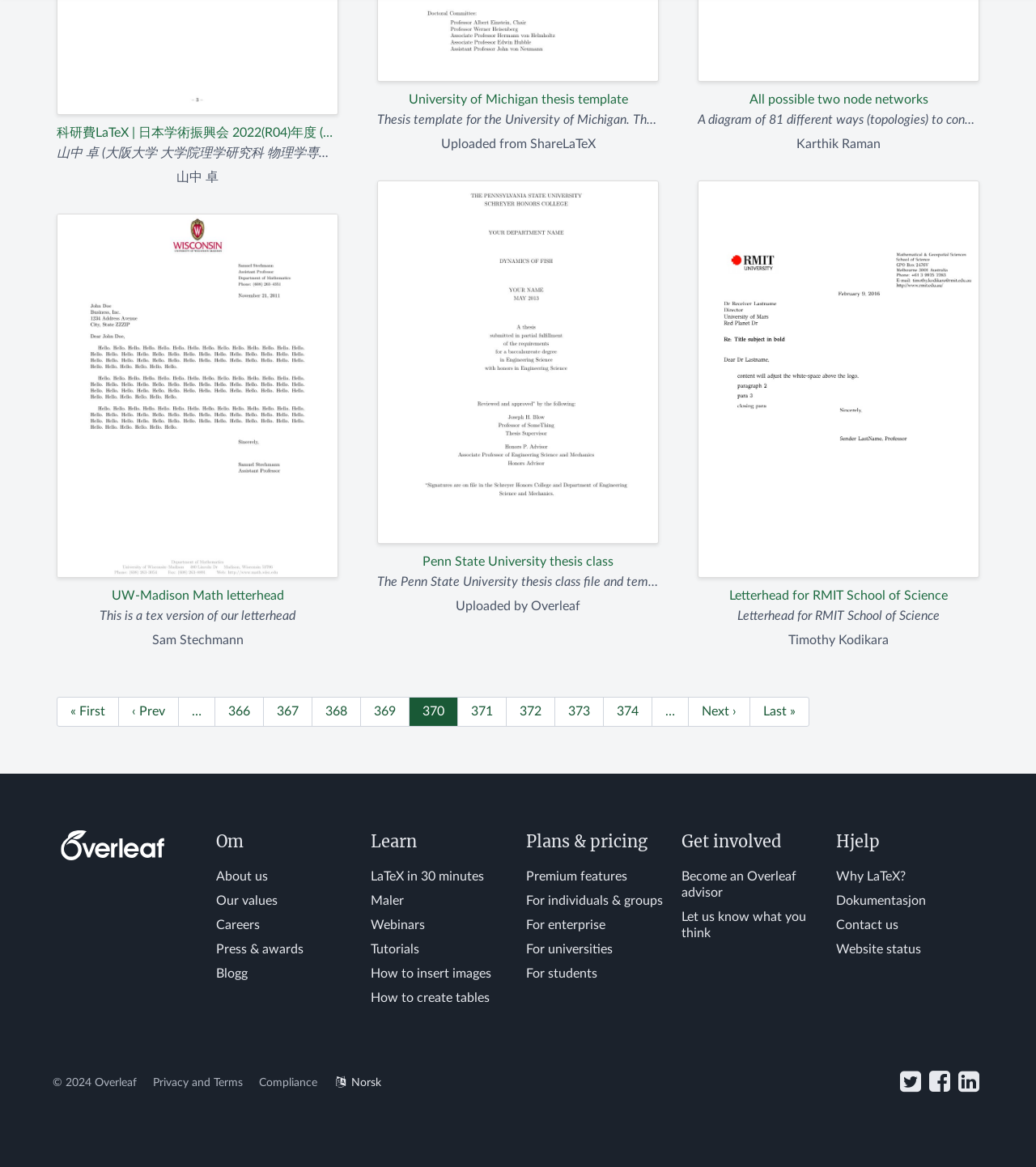Please determine the bounding box coordinates of the element's region to click in order to carry out the following instruction: "Apply for a band 1 marine licence". The coordinates should be four float numbers between 0 and 1, i.e., [left, top, right, bottom].

None